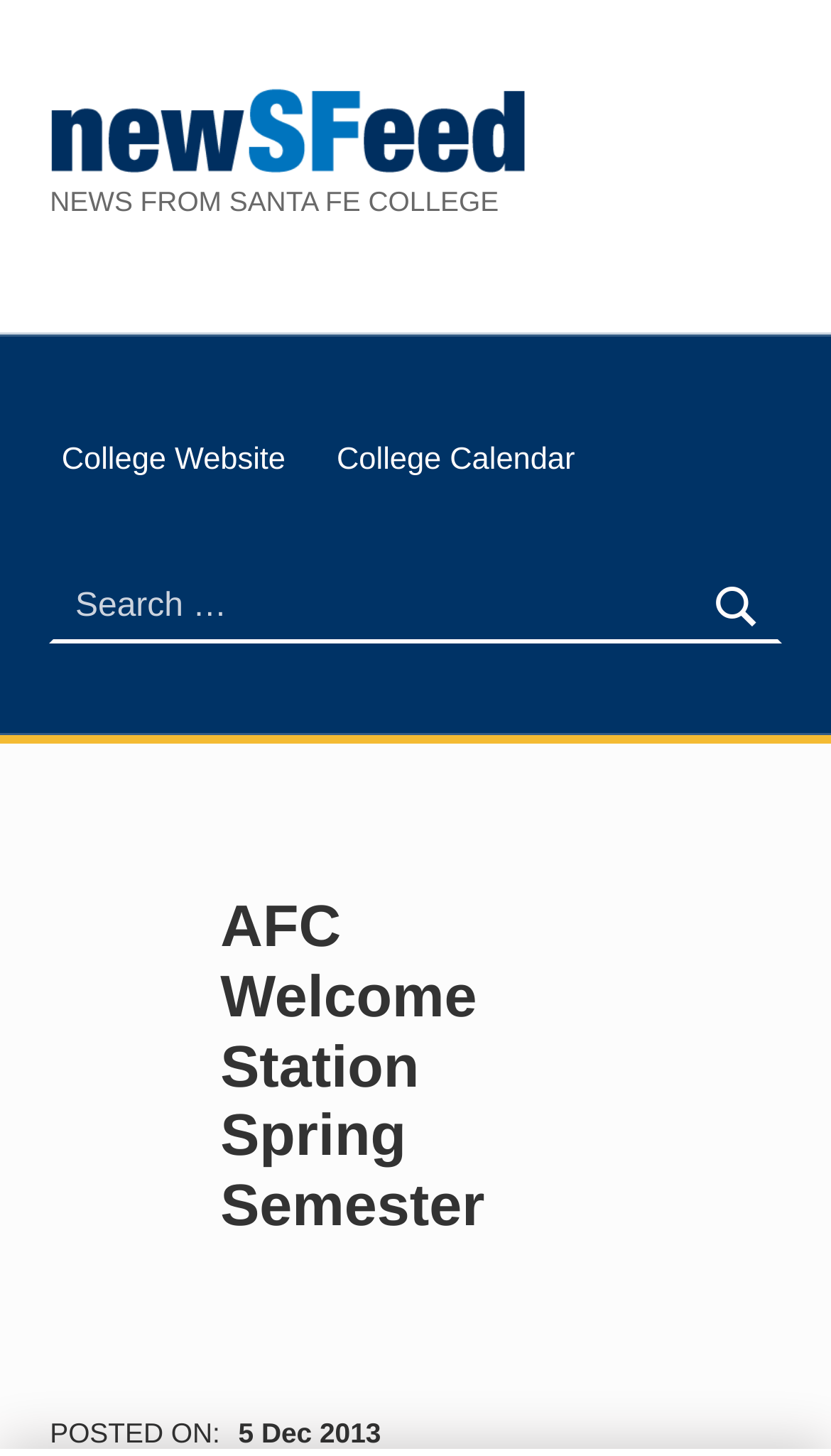What is the text above the search box?
Provide a detailed and well-explained answer to the question.

I looked at the search section and found the text 'Search for:' above the search box.